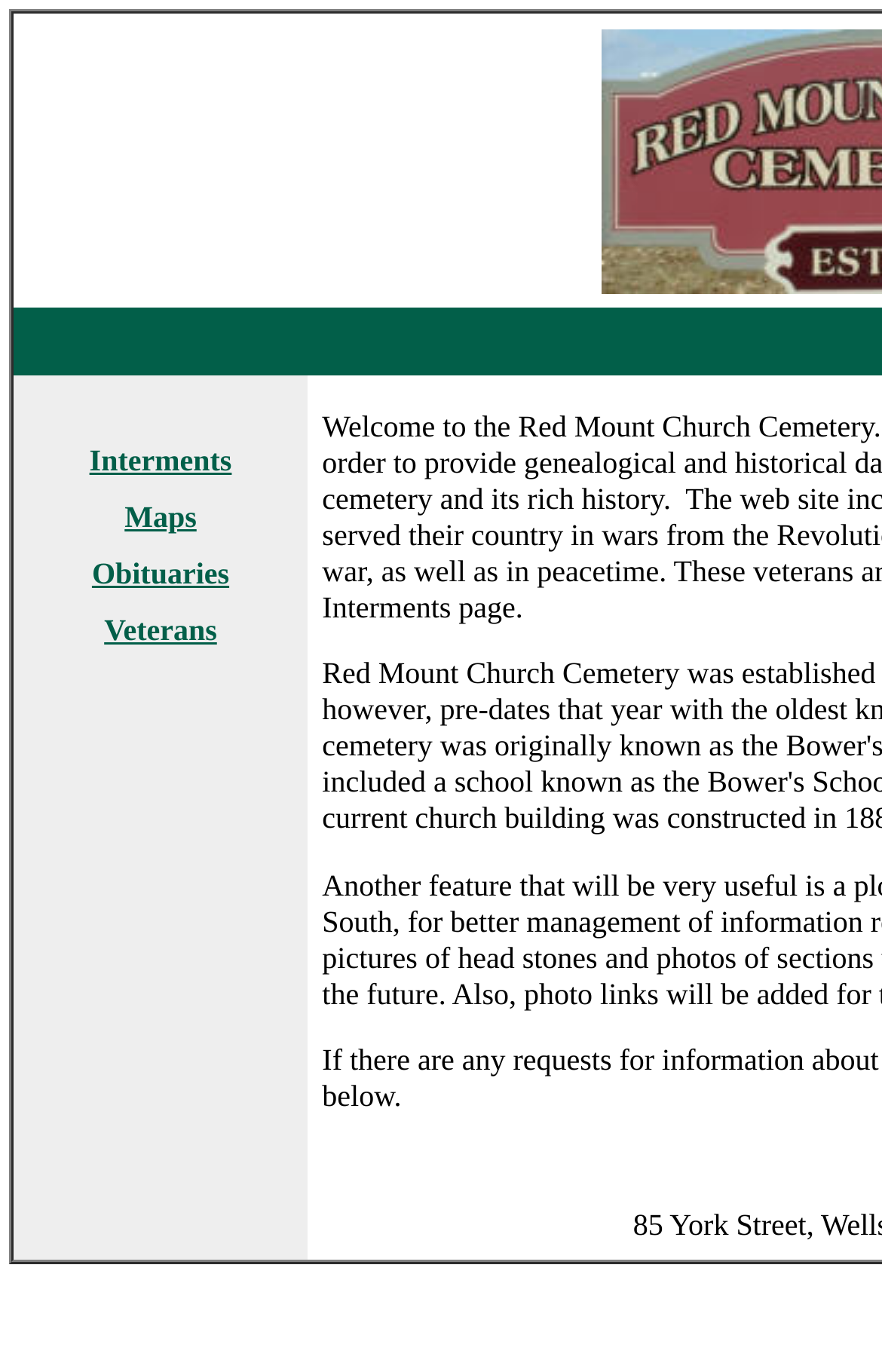How many links are available on the webpage?
Based on the image, provide a one-word or brief-phrase response.

4